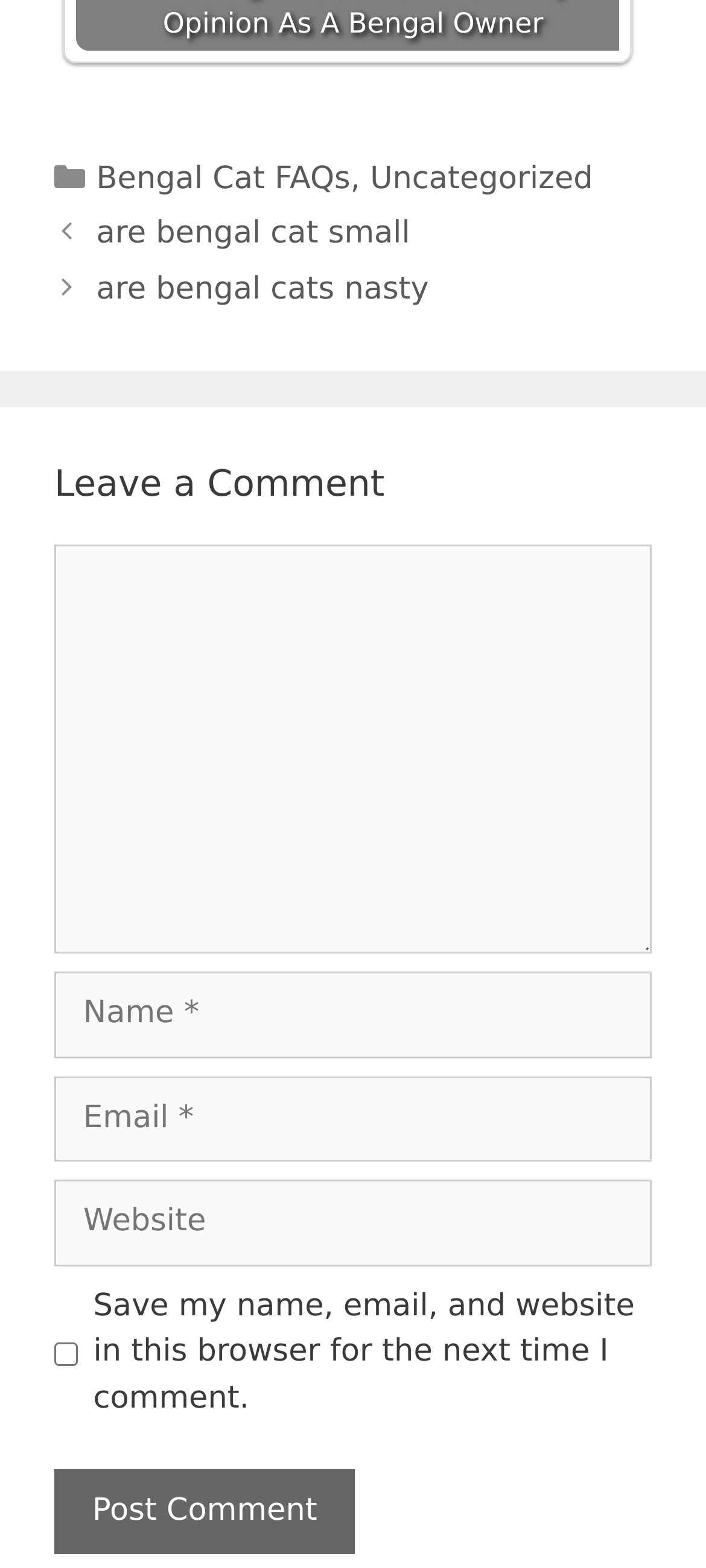Please determine the bounding box coordinates of the area that needs to be clicked to complete this task: 'Buy Jack Link’s Beef Jerky, Teriyaki, ½ Pounder Bag'. The coordinates must be four float numbers between 0 and 1, formatted as [left, top, right, bottom].

None